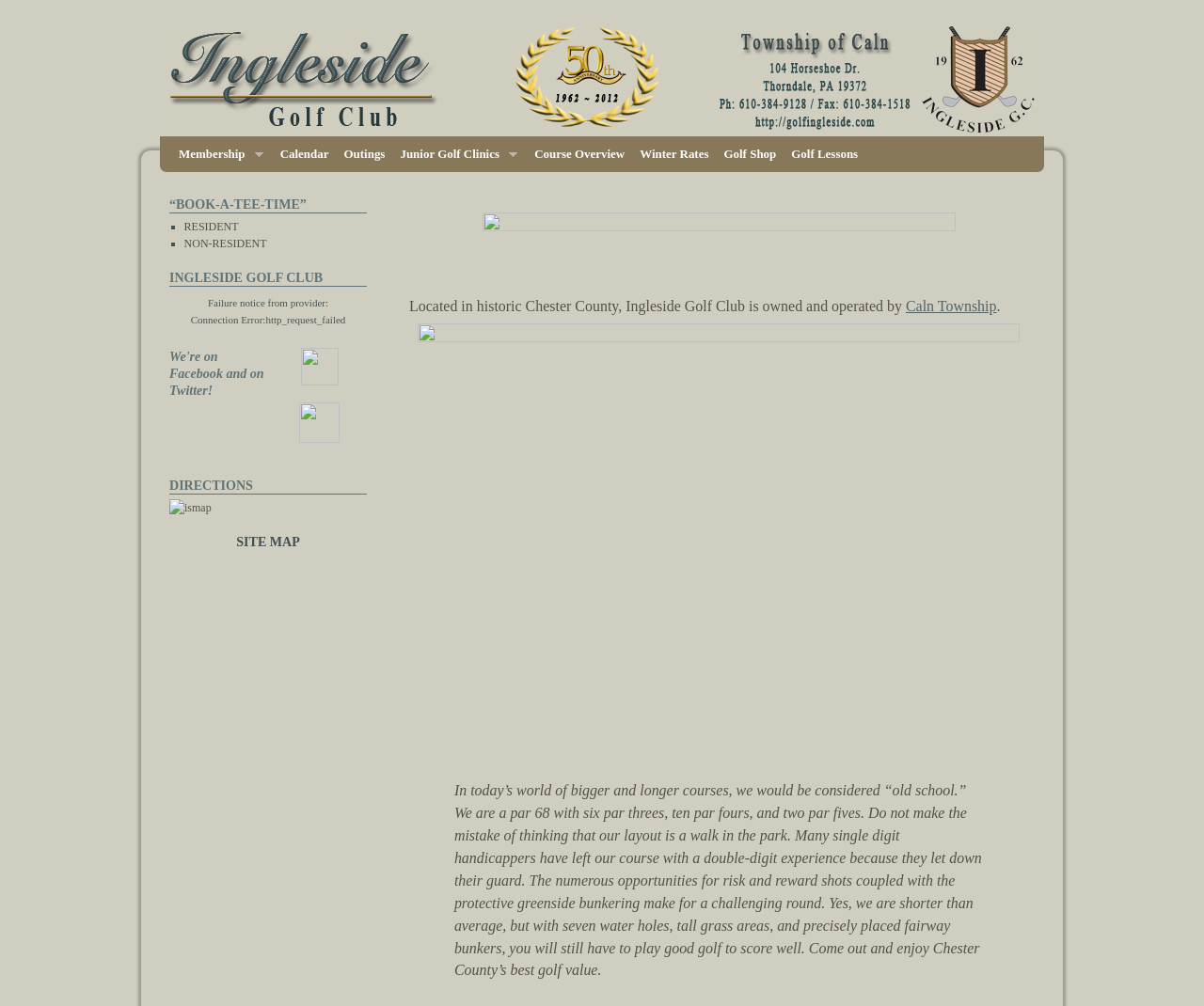Provide the bounding box for the UI element matching this description: "Calendar".

[0.226, 0.136, 0.279, 0.171]